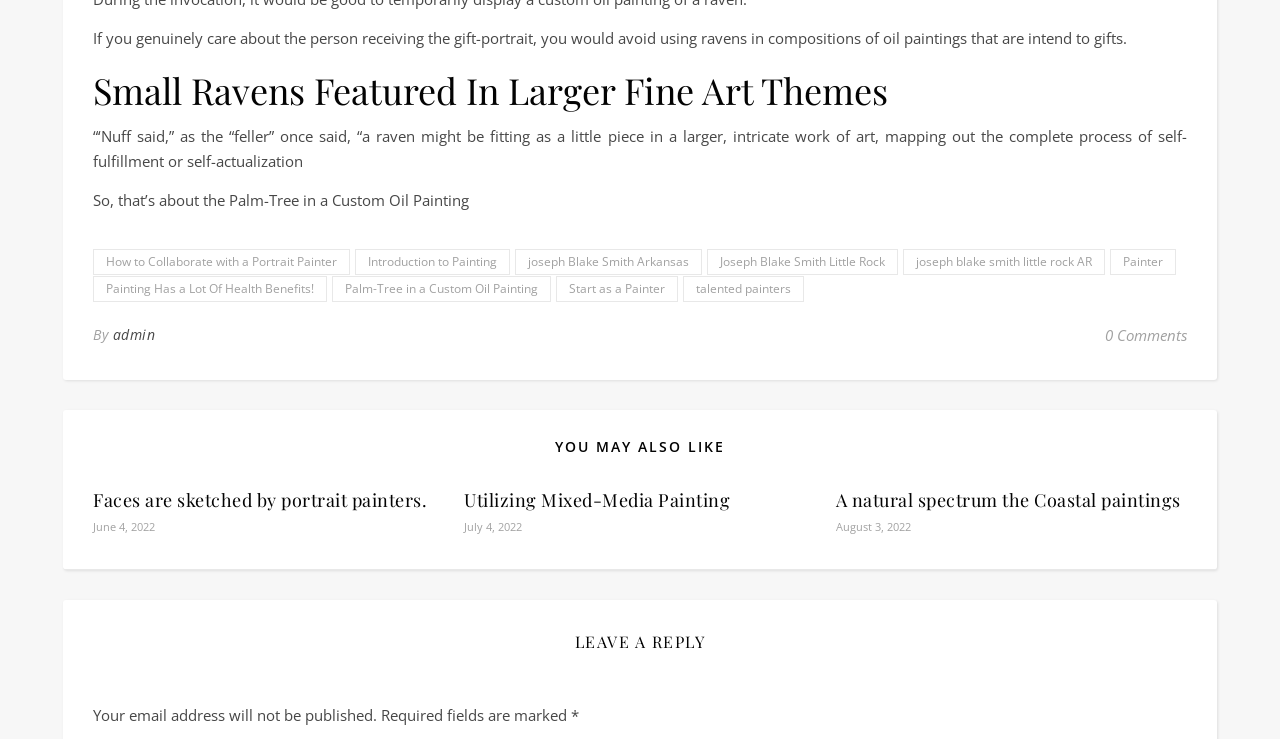Could you specify the bounding box coordinates for the clickable section to complete the following instruction: "Click on 'How to Collaborate with a Portrait Painter'"?

[0.073, 0.337, 0.273, 0.372]